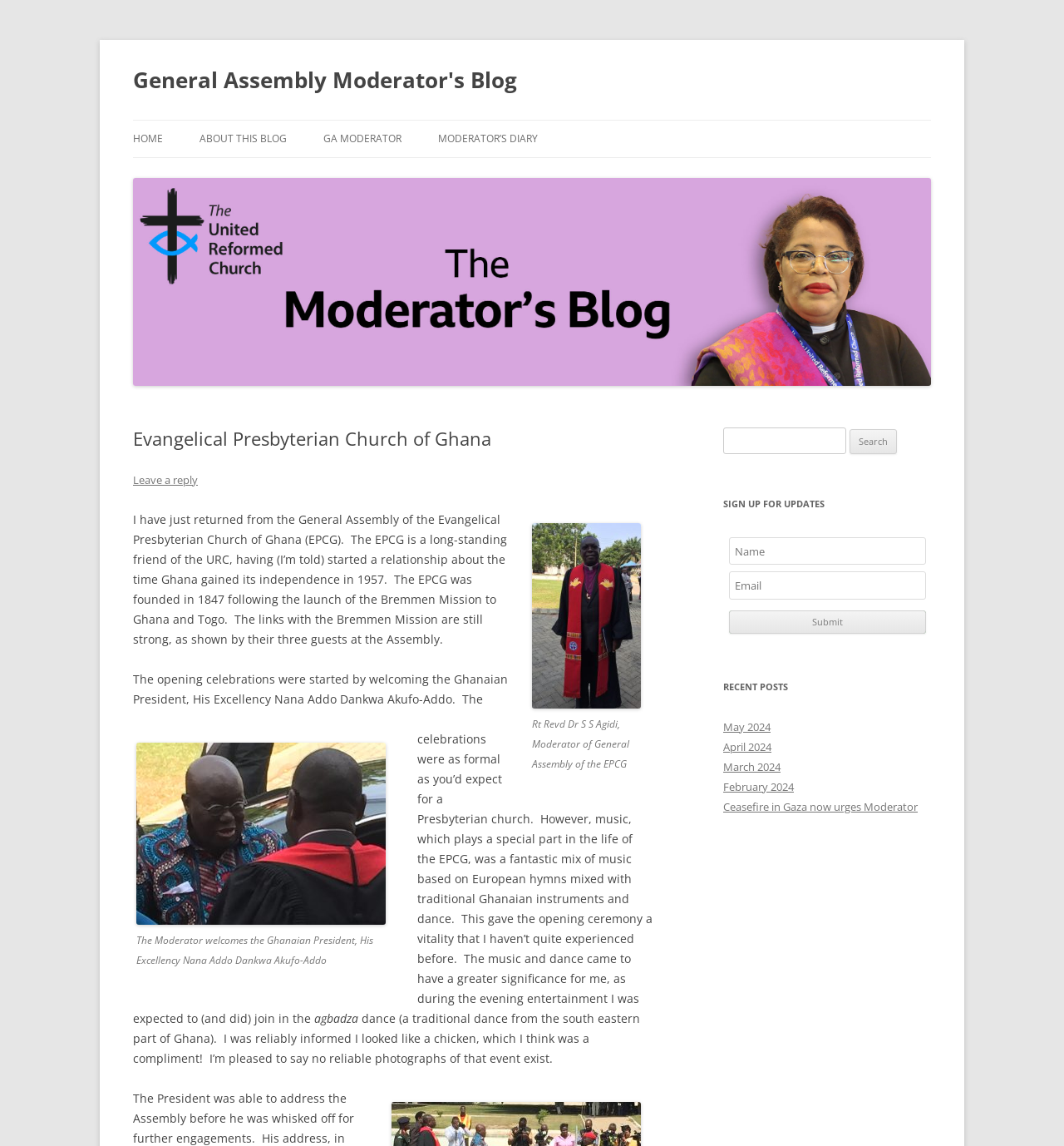What is the name of the Ghanaian President who was welcomed at the General Assembly?
From the details in the image, answer the question comprehensively.

This answer can be found in the StaticText element with the text 'The opening celebrations were started by welcoming the Ghanaian President, His Excellency Nana Addo Dankwa Akufo-Addo'.